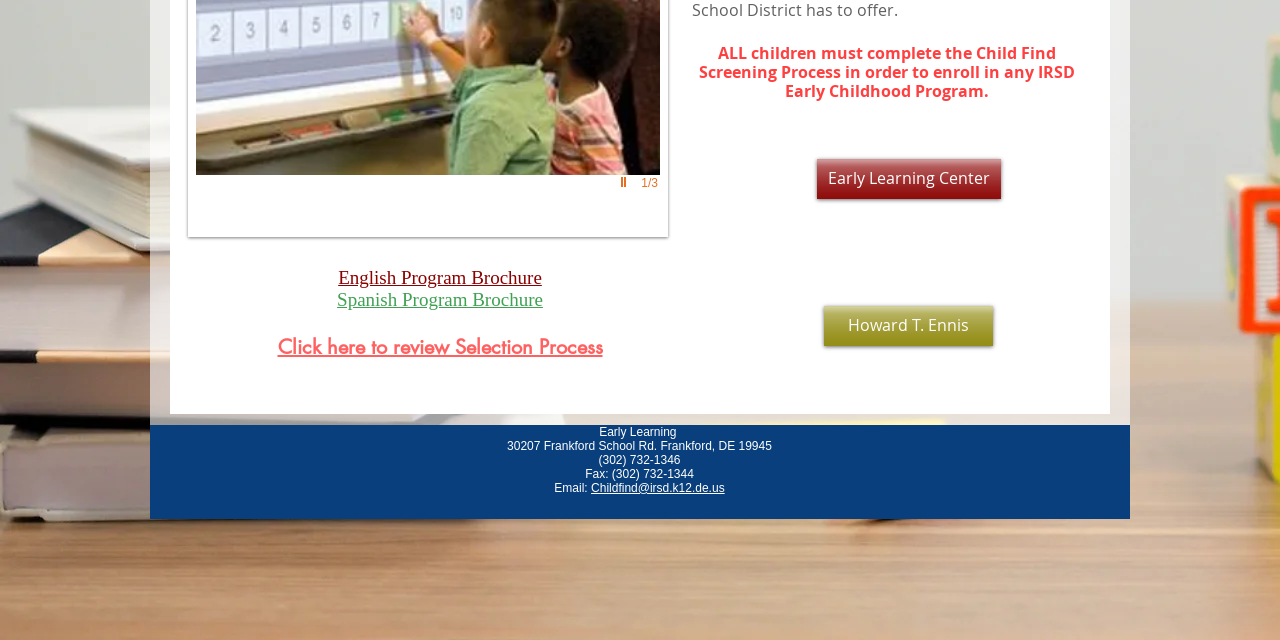Find the bounding box coordinates for the UI element whose description is: "Howard T. Ennis". The coordinates should be four float numbers between 0 and 1, in the format [left, top, right, bottom].

[0.644, 0.478, 0.776, 0.54]